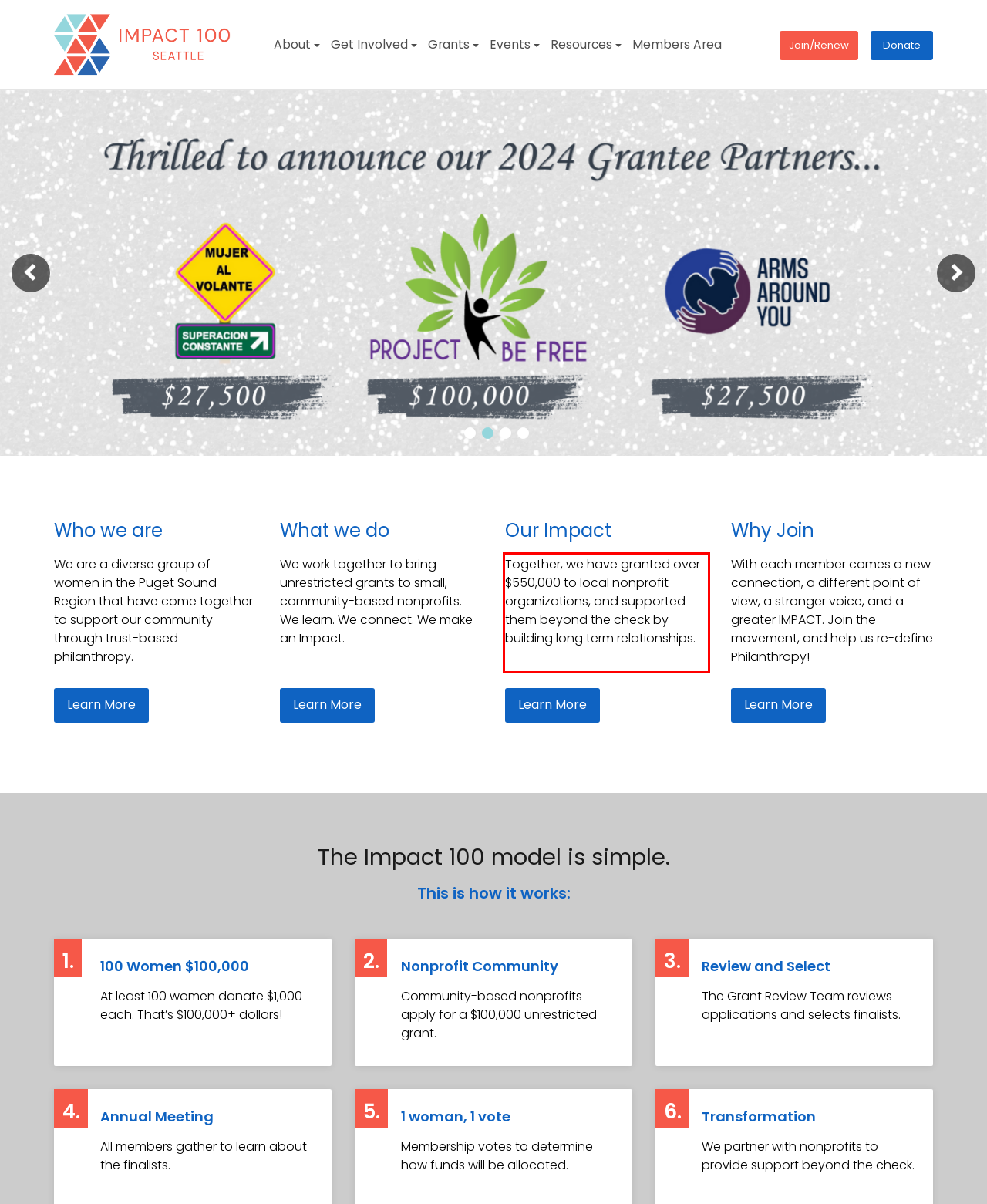Given a screenshot of a webpage, identify the red bounding box and perform OCR to recognize the text within that box.

Together, we have granted over $550,000 to local nonprofit organizations, and supported them beyond the check by building long term relationships.